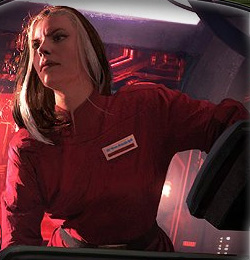Provide a short answer to the following question with just one word or phrase: What is the dominant color of the background?

Deep red